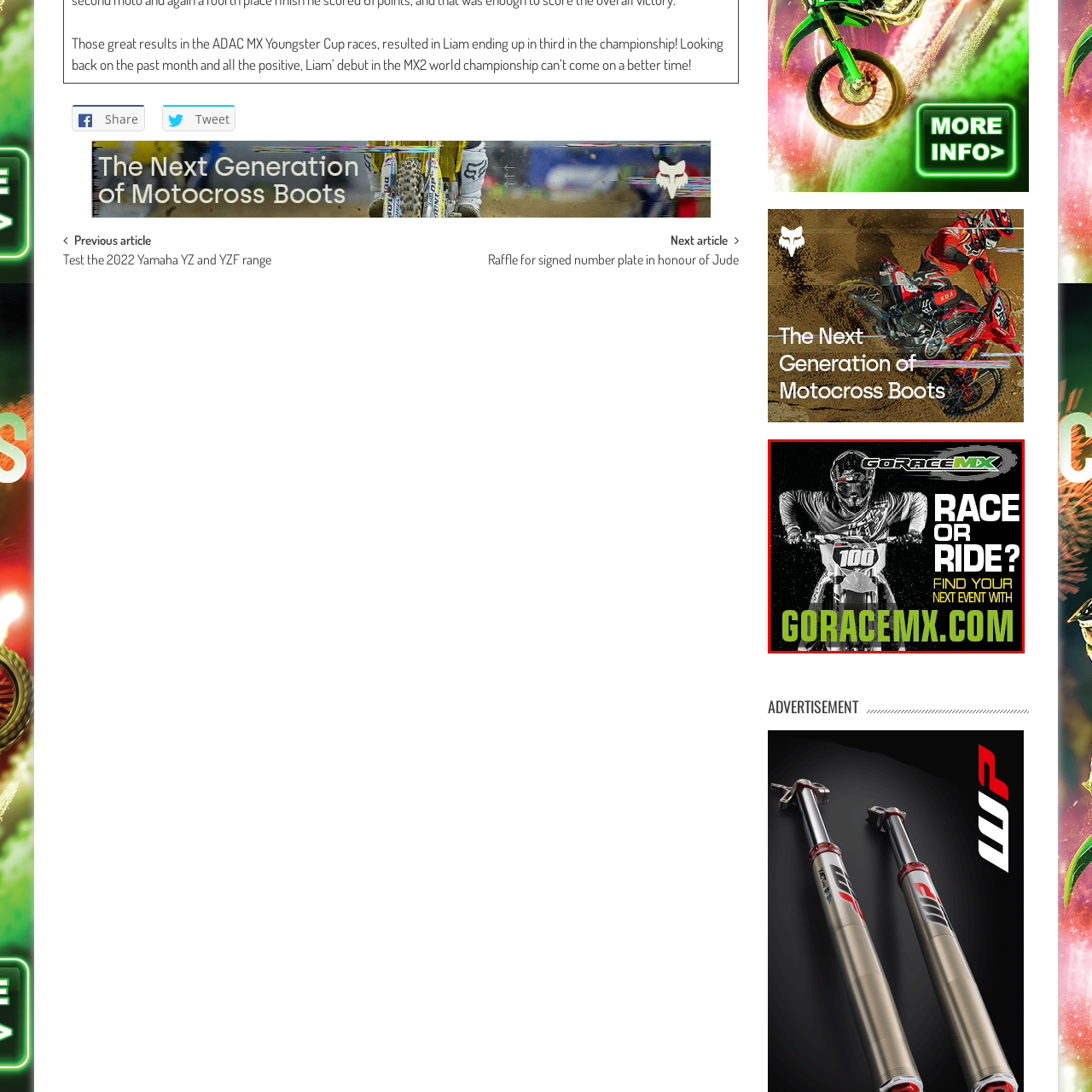Direct your attention to the image marked by the red box and answer the given question using a single word or phrase:
What is the website for finding motocross events?

GORACEMX.COM